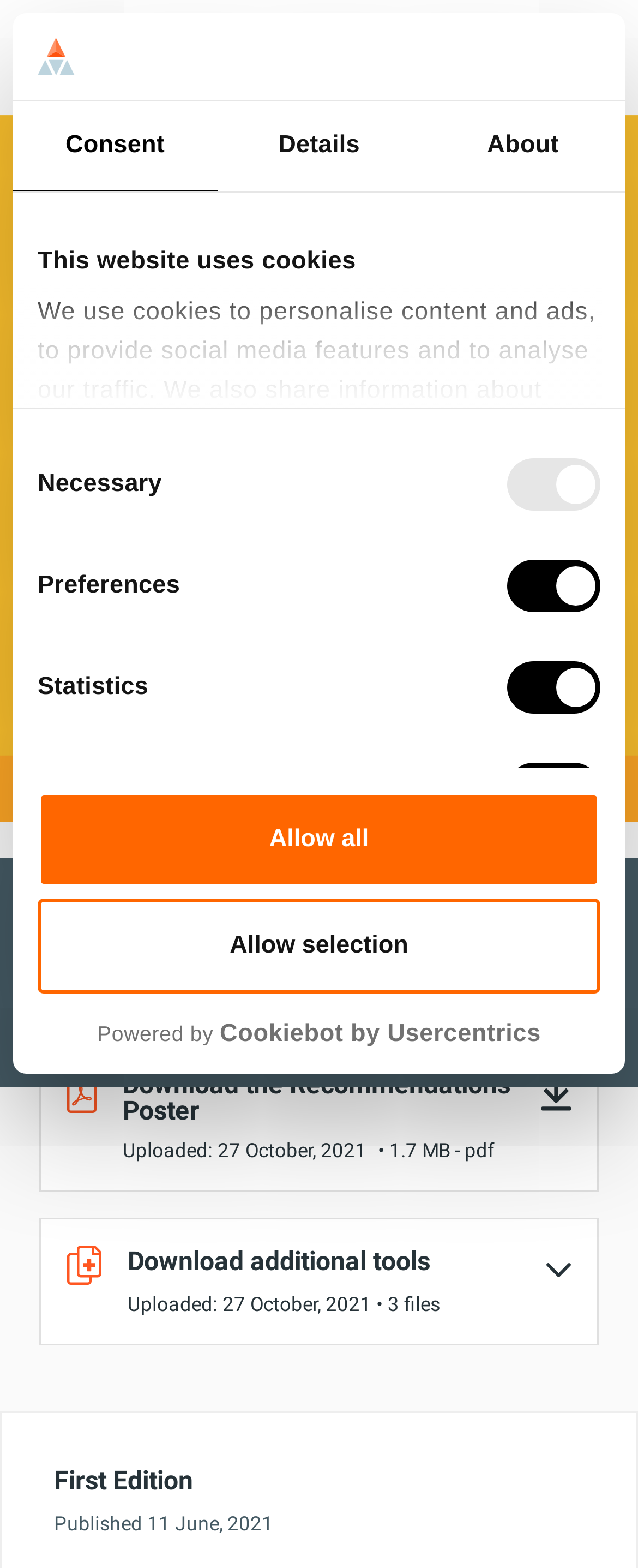Specify the bounding box coordinates of the element's area that should be clicked to execute the given instruction: "Register for updates". The coordinates should be four float numbers between 0 and 1, i.e., [left, top, right, bottom].

[0.062, 0.635, 0.641, 0.681]